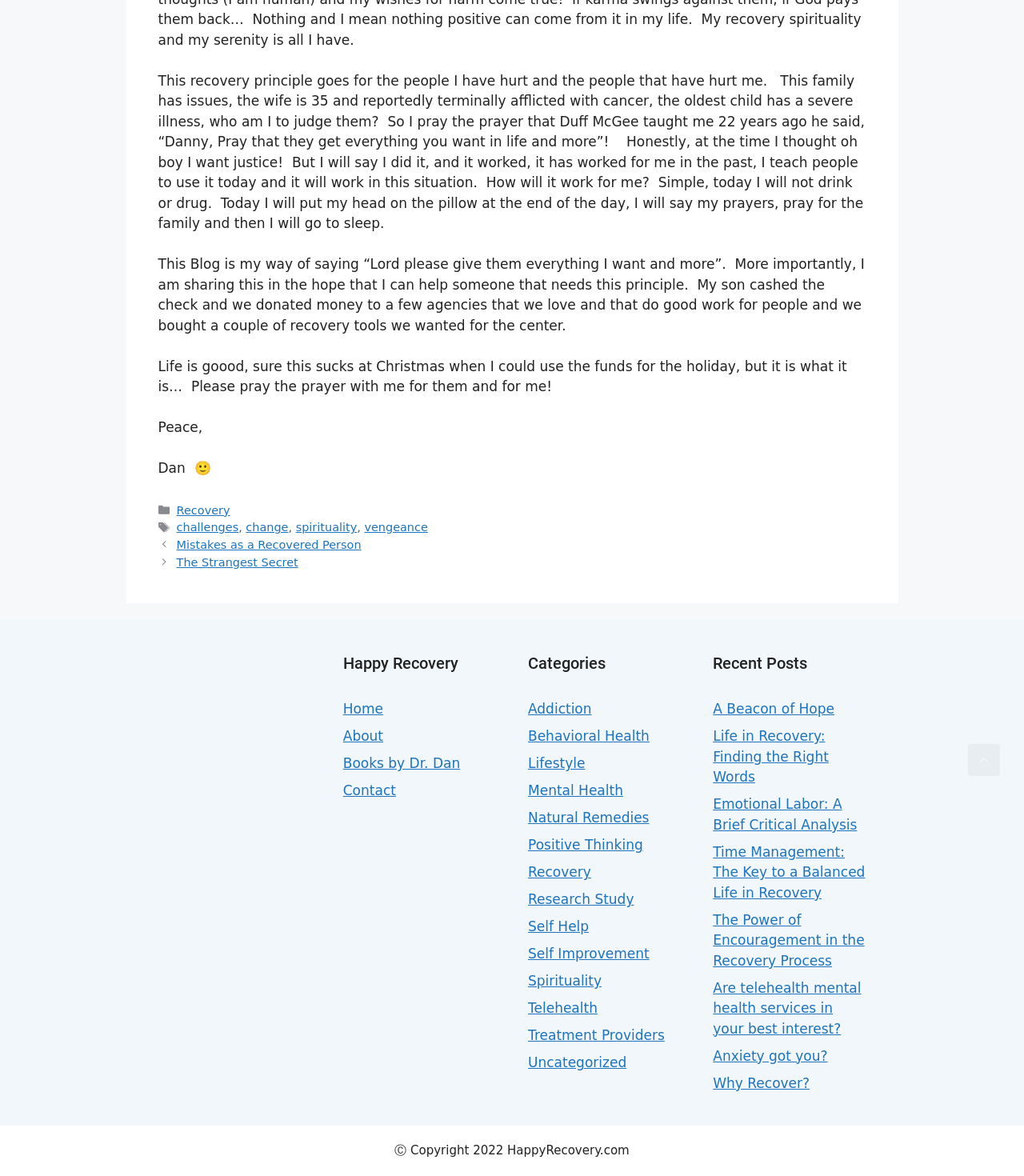Please provide the bounding box coordinates in the format (top-left x, top-left y, bottom-right x, bottom-right y). Remember, all values are floating point numbers between 0 and 1. What is the bounding box coordinate of the region described as: The Strangest Secret

[0.172, 0.473, 0.291, 0.483]